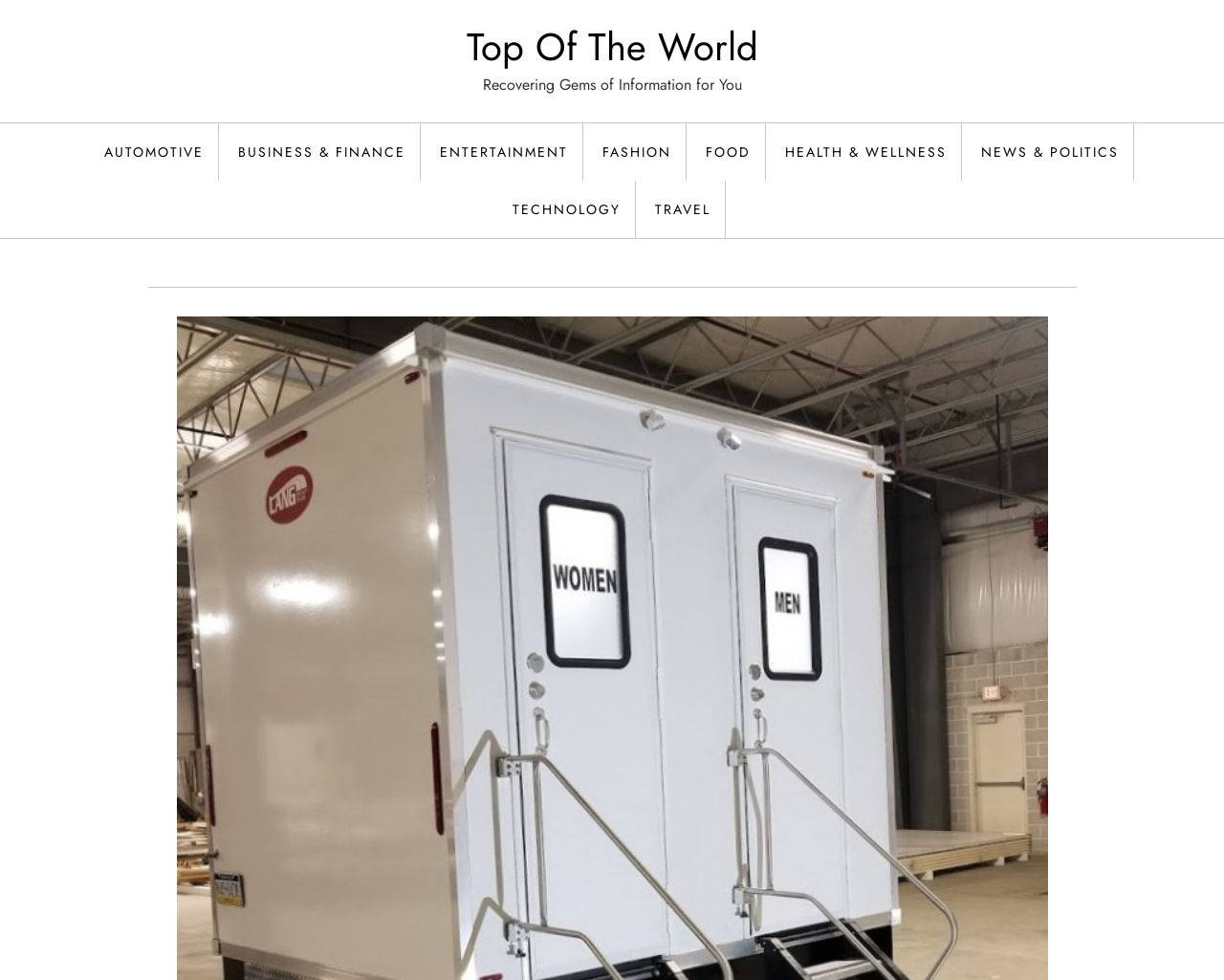Answer this question in one word or a short phrase: What categories are available on this website?

Multiple categories